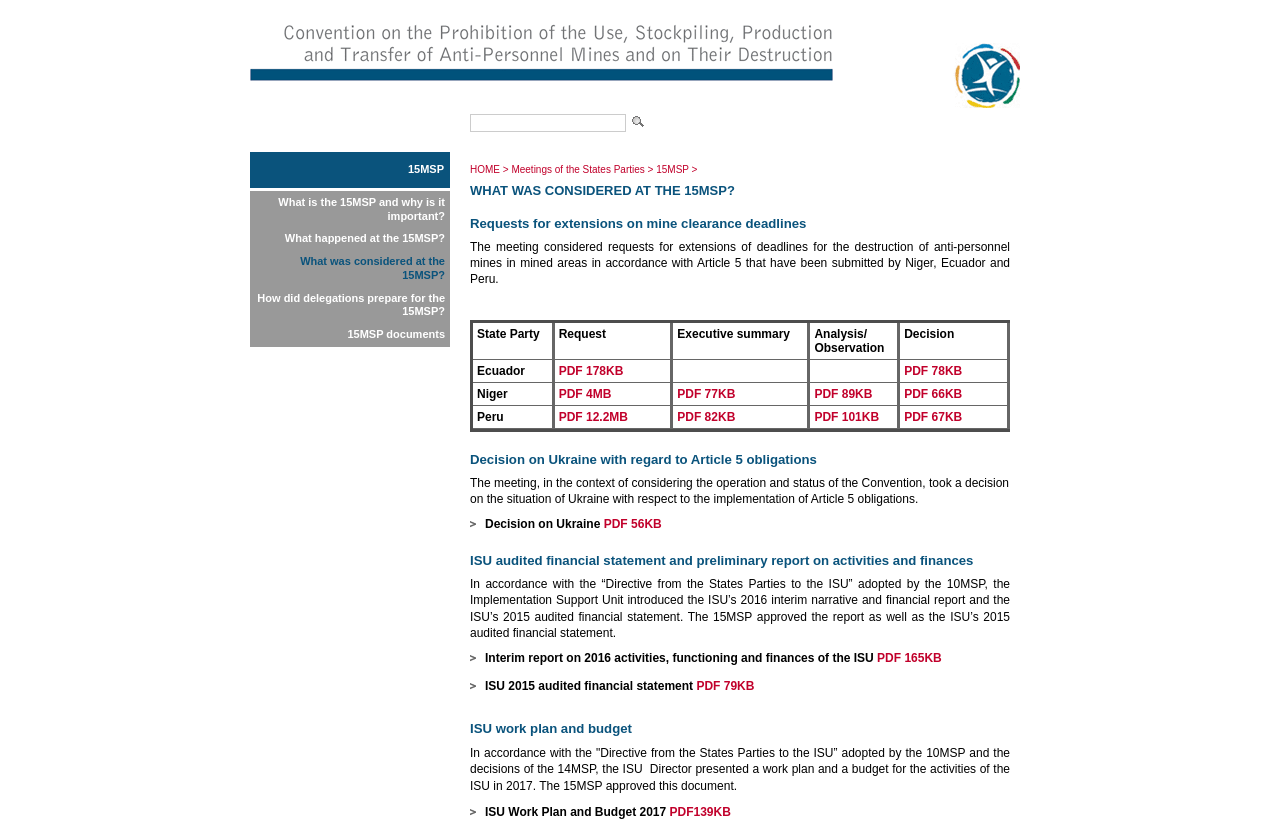What was approved by the 15MSP regarding the ISU's 2015 audited financial statement?
Answer the question with as much detail as you can, using the image as a reference.

This question can be answered by looking at the section that discusses the ISU's 2015 audited financial statement, which indicates that the 15MSP approved the report.